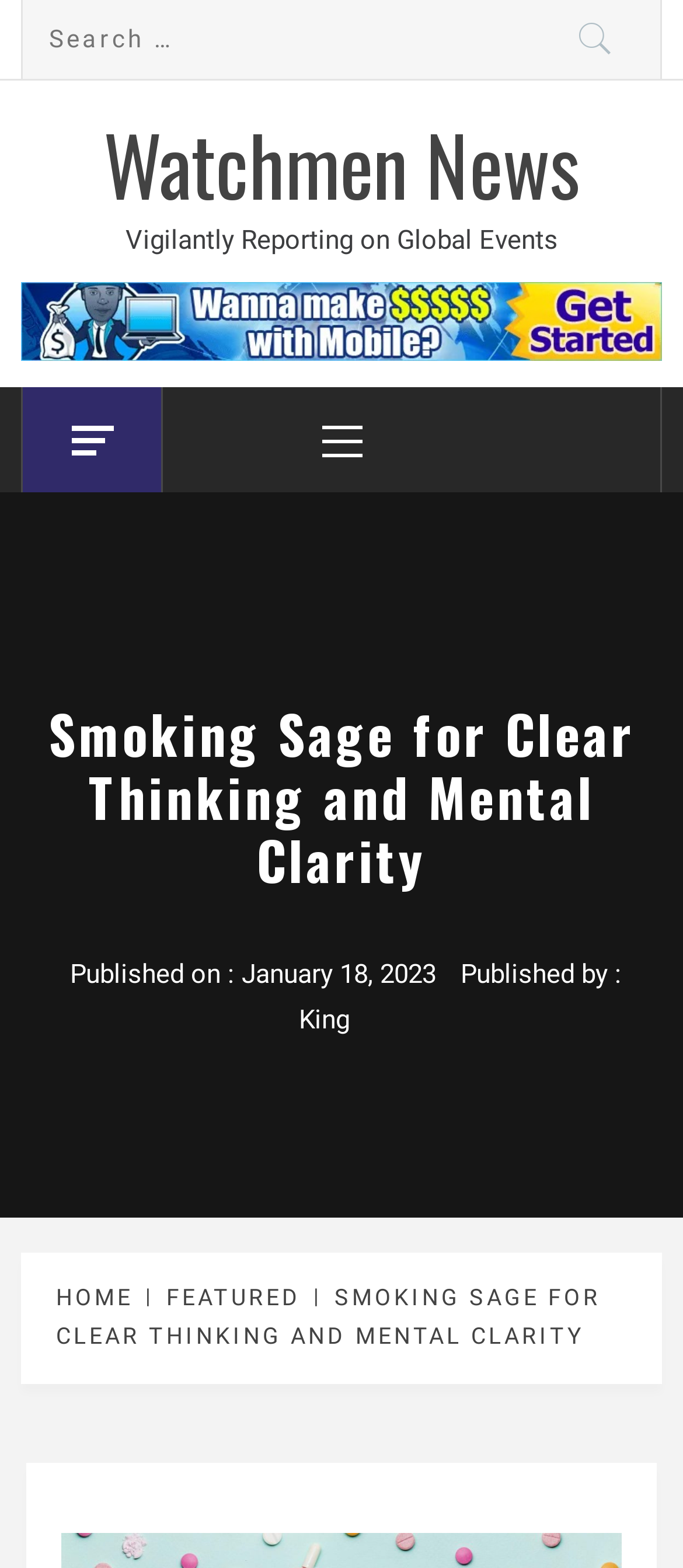Please identify the bounding box coordinates of the clickable region that I should interact with to perform the following instruction: "Read the article published on January 18, 2023". The coordinates should be expressed as four float numbers between 0 and 1, i.e., [left, top, right, bottom].

[0.354, 0.612, 0.638, 0.632]